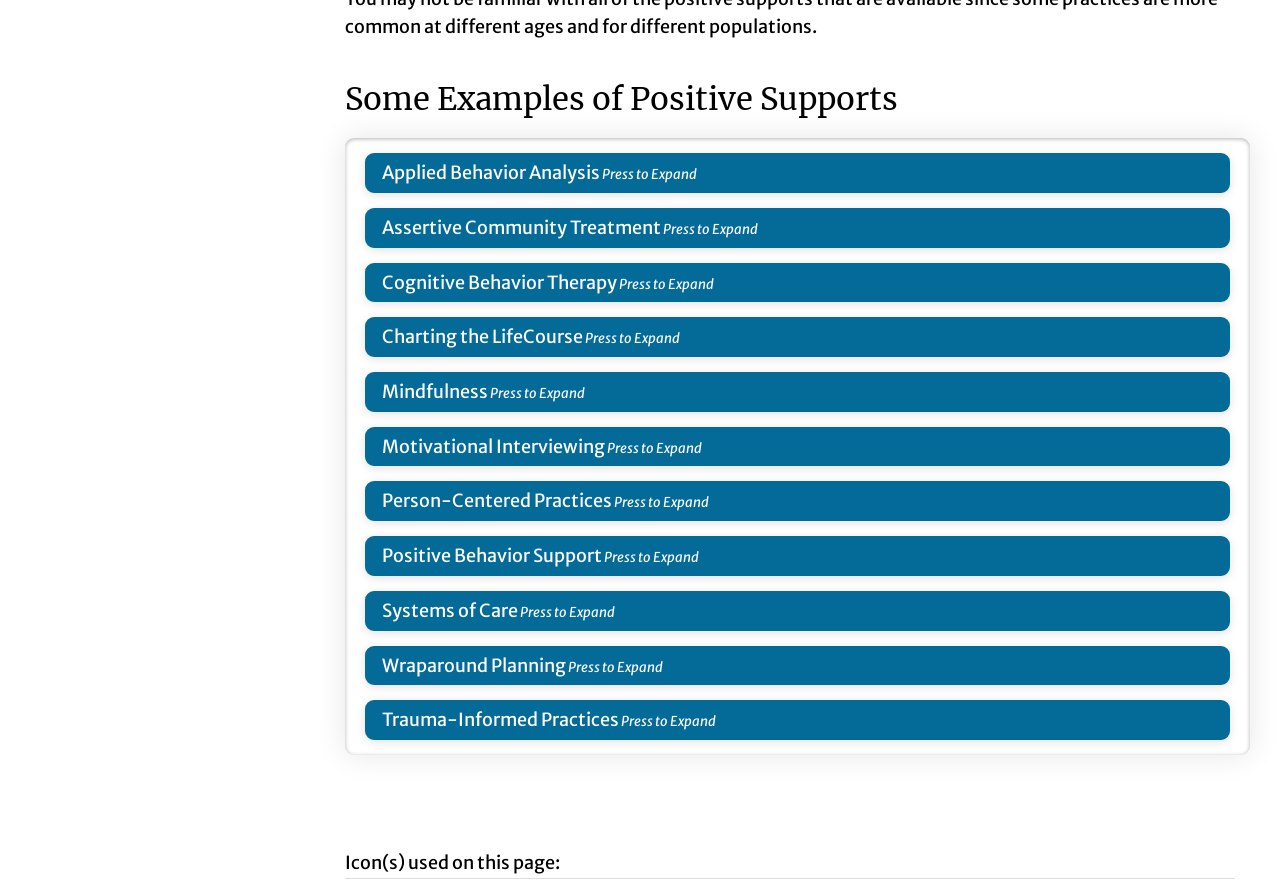Locate the UI element described as follows: "Person-Centered Practices". Return the bounding box coordinates as four float numbers between 0 and 1 in the order [left, top, right, bottom].

[0.285, 0.543, 0.961, 0.588]